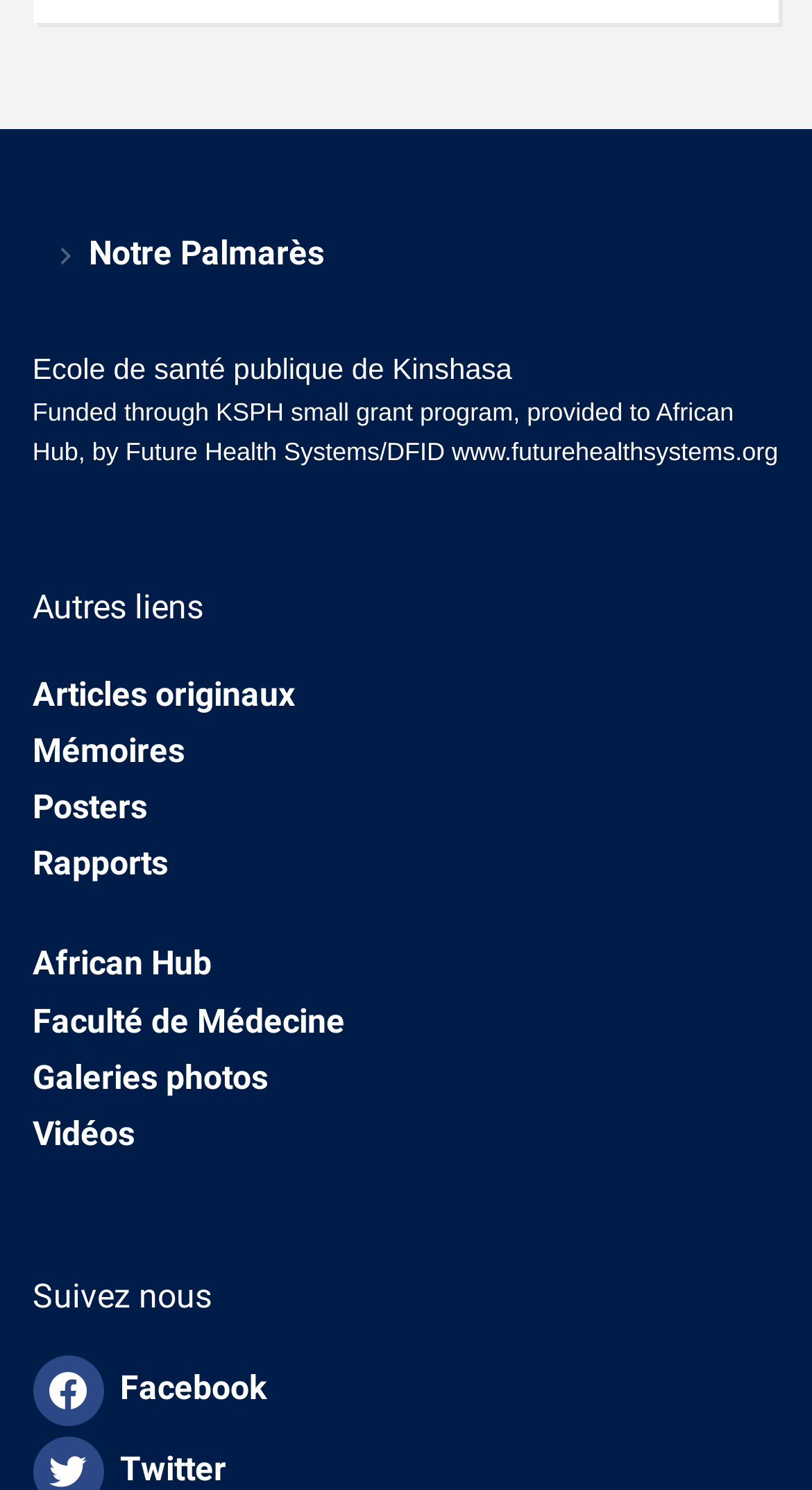Please locate the bounding box coordinates of the element that should be clicked to achieve the given instruction: "Follow on Facebook".

[0.04, 0.918, 0.33, 0.944]